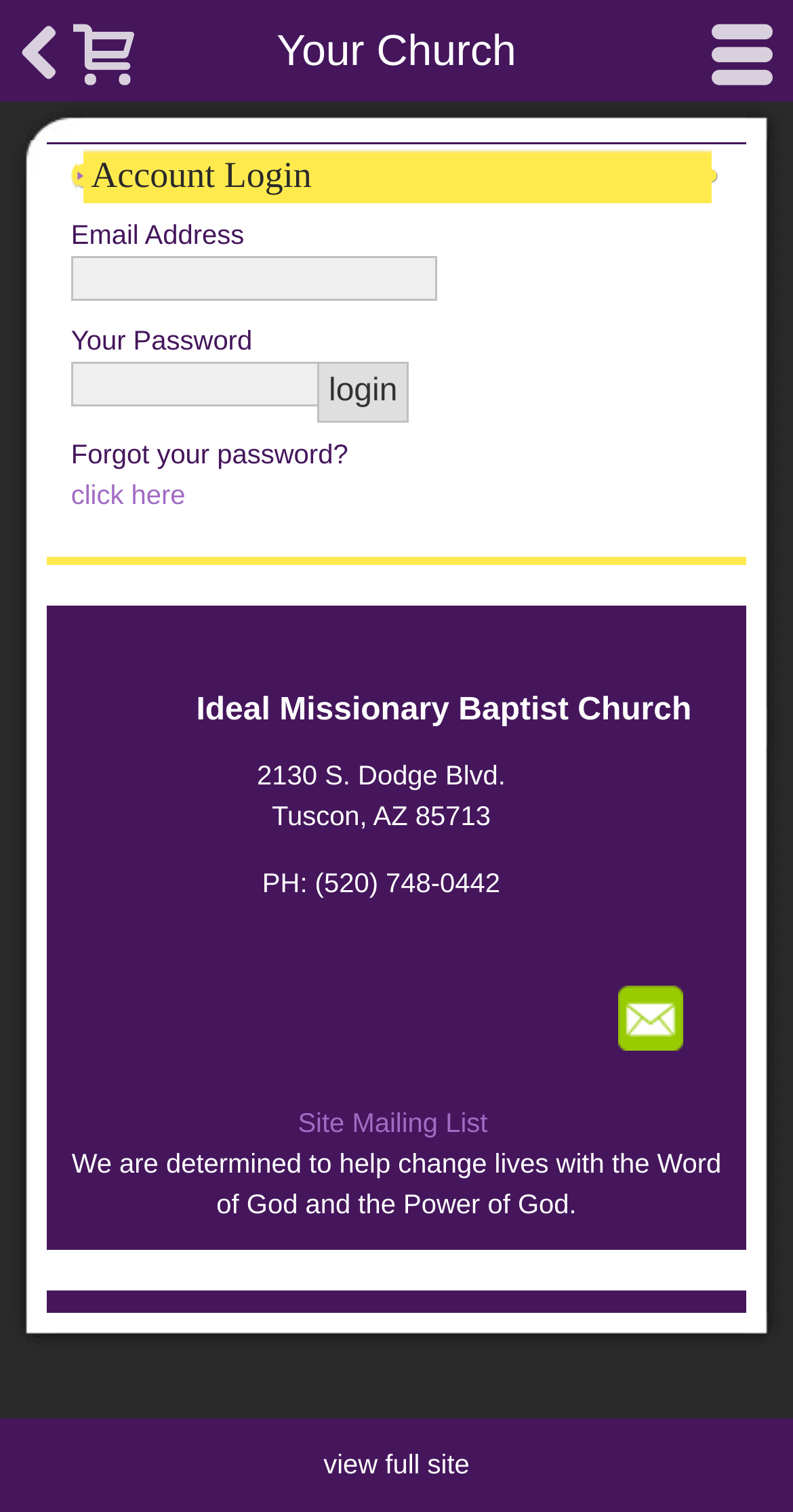Provide a thorough and detailed response to the question by examining the image: 
How many input fields are in the login form?

By examining the webpage structure, I can see that there are two input fields in the login form, one for the email address and one for the password.